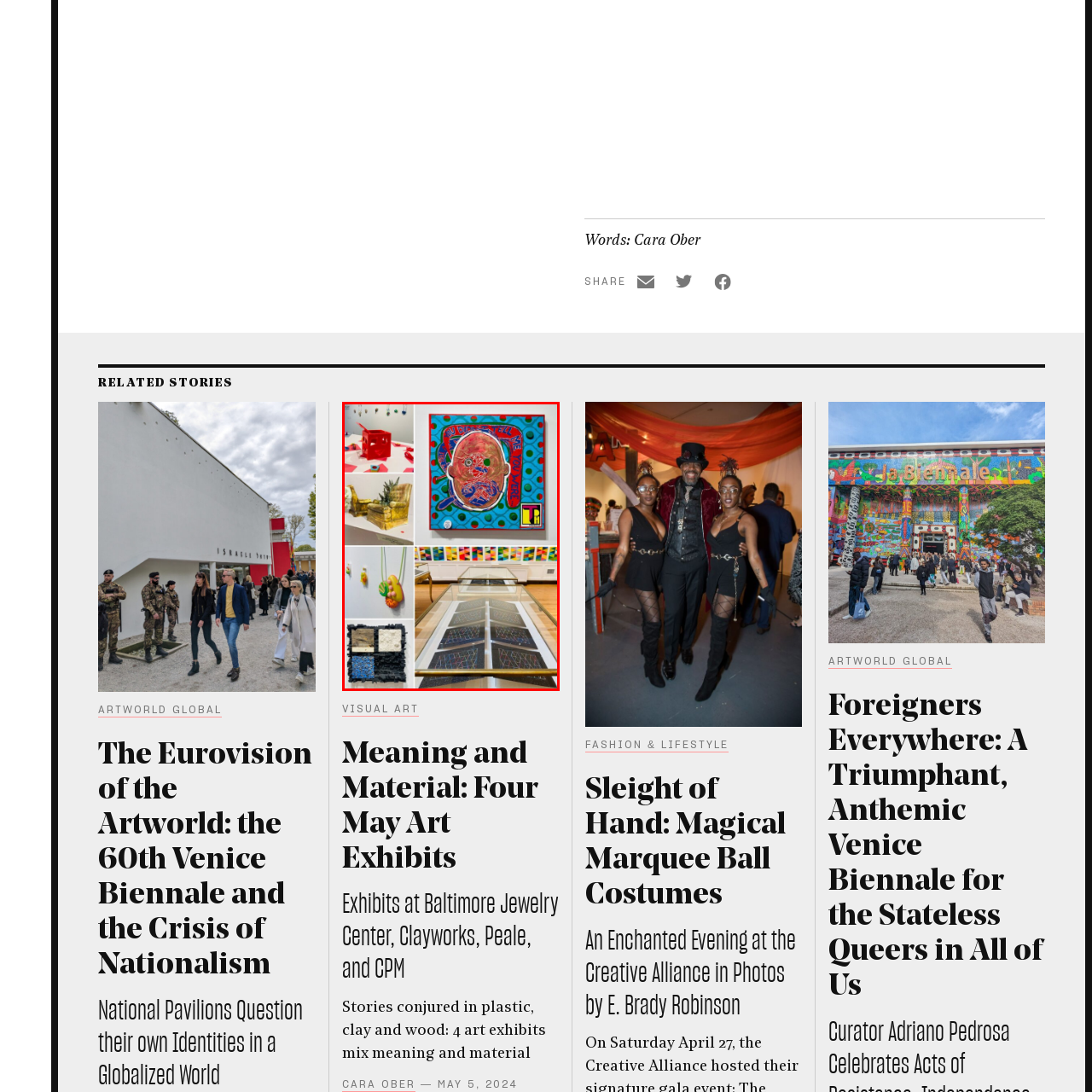Generate an elaborate caption for the image highlighted within the red boundary.

The image showcases a vibrant and eclectic collection of artworks that highlight contemporary artistic expressions. In the top right corner, a colorful mixed-media piece stands out, featuring an abstract face surrounded by a bold blue border, emblazoned with the message, "I’m not going to tell you who you are." This intriguing artwork invites viewers to reflect on identity and perception. 

On the left, a striking red cube sculpture adds a three-dimensional aspect to the display, alongside various smaller works suspended from the wall, including playful shapes and colors that draw the eye. The bottom left features a sculpture resembling a stack of golden boxes, evoking themes of treasure and disguise, resting on a minimalist display.

In the center, a long glass table showcases intricate artworks beneath its surface, offering a glimpse into the craftsmanship and detail of the pieces, with layered textures and vibrant patterns that suggest a narrative of connectivity through art. 

Each element in this image contributes to a broader conversation about creativity, materiality, and the diverse forms art can take, reflecting a modern approach to visual storytelling.